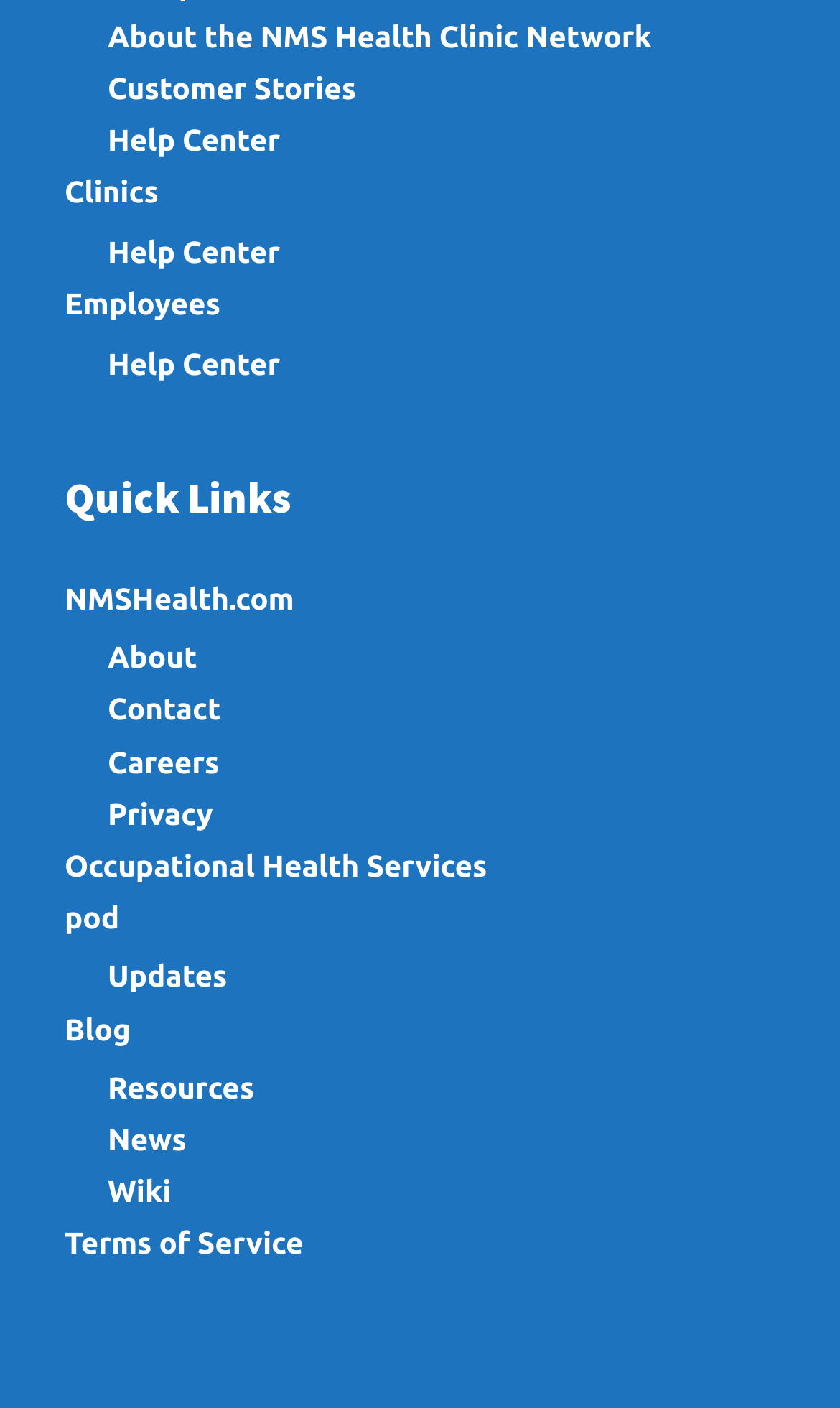How many links are in the footer section?
Based on the image, provide your answer in one word or phrase.

11